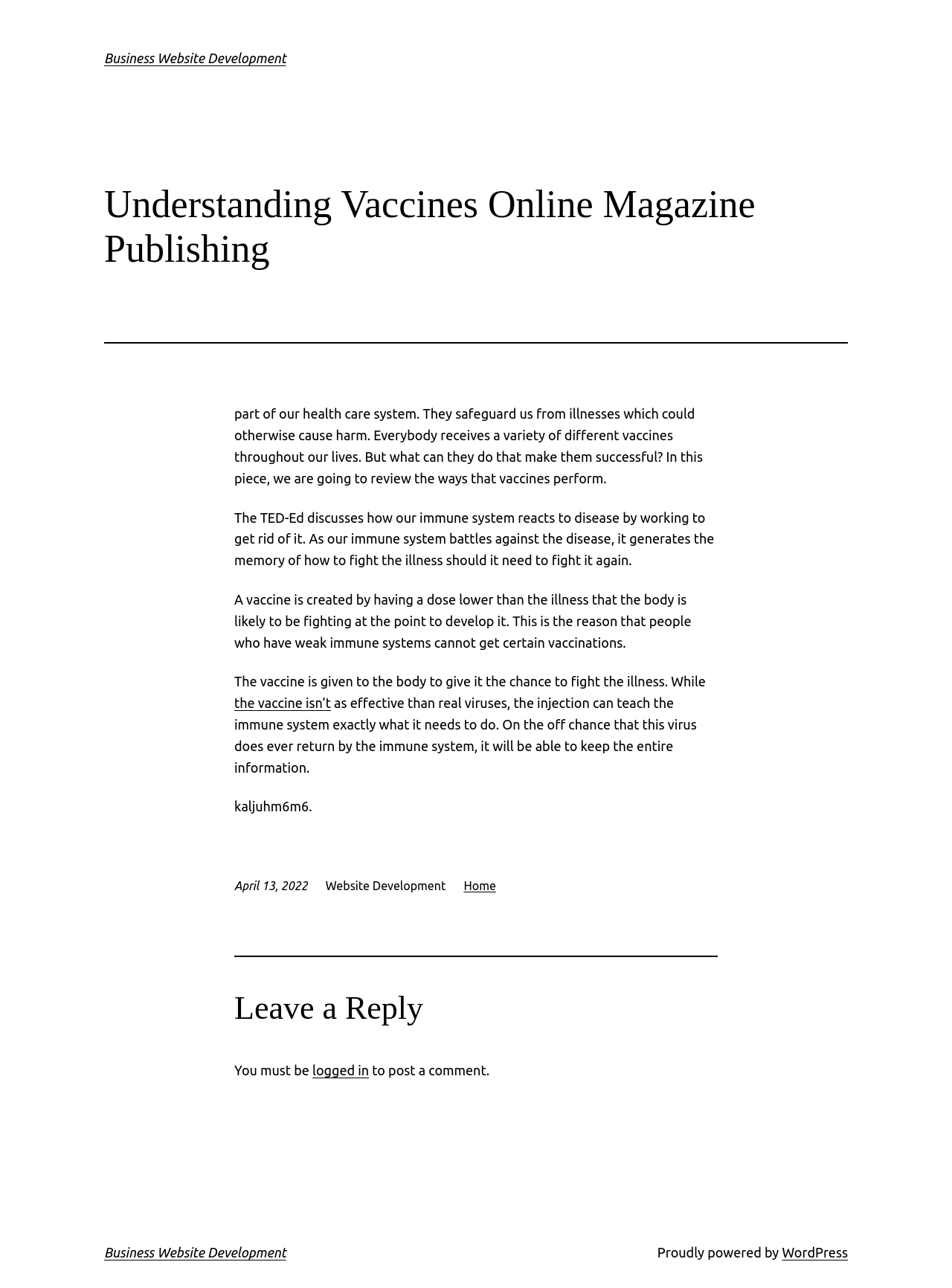What is the result of the immune system fighting a virus?
From the image, respond using a single word or phrase.

It keeps the information